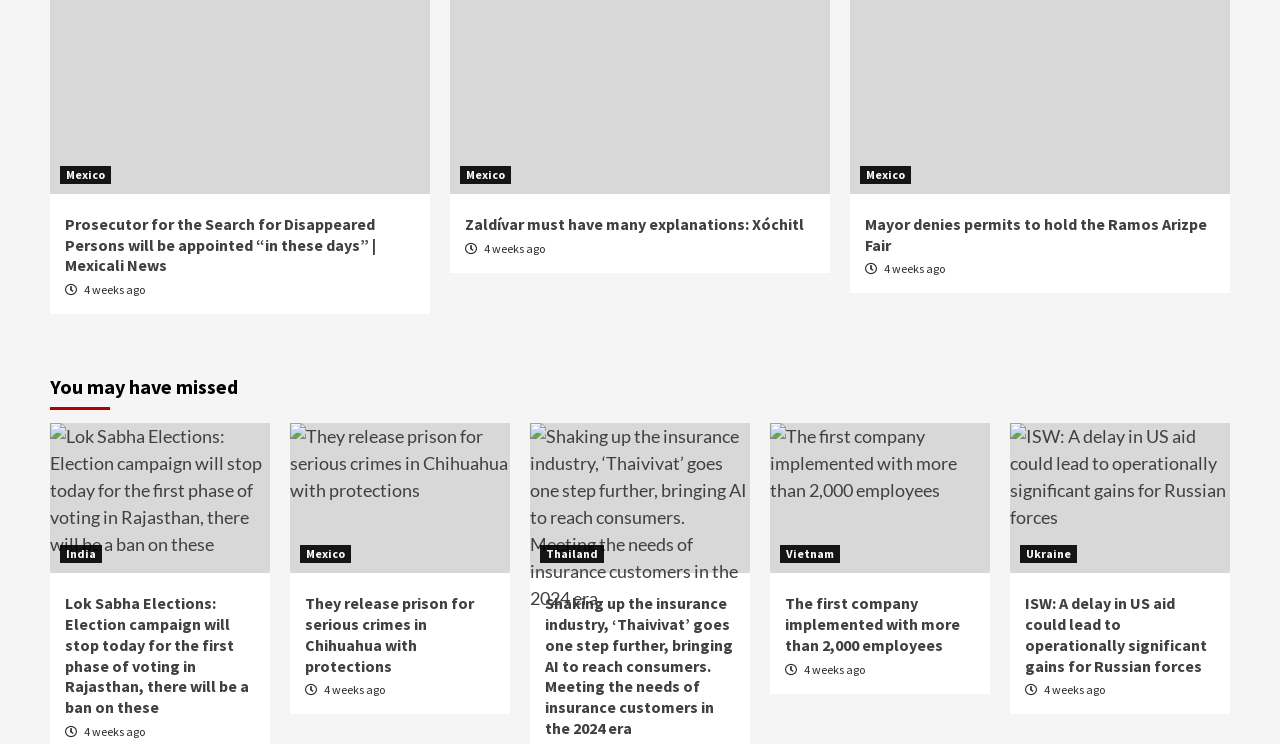How many news articles are on this webpage?
Give a one-word or short phrase answer based on the image.

12